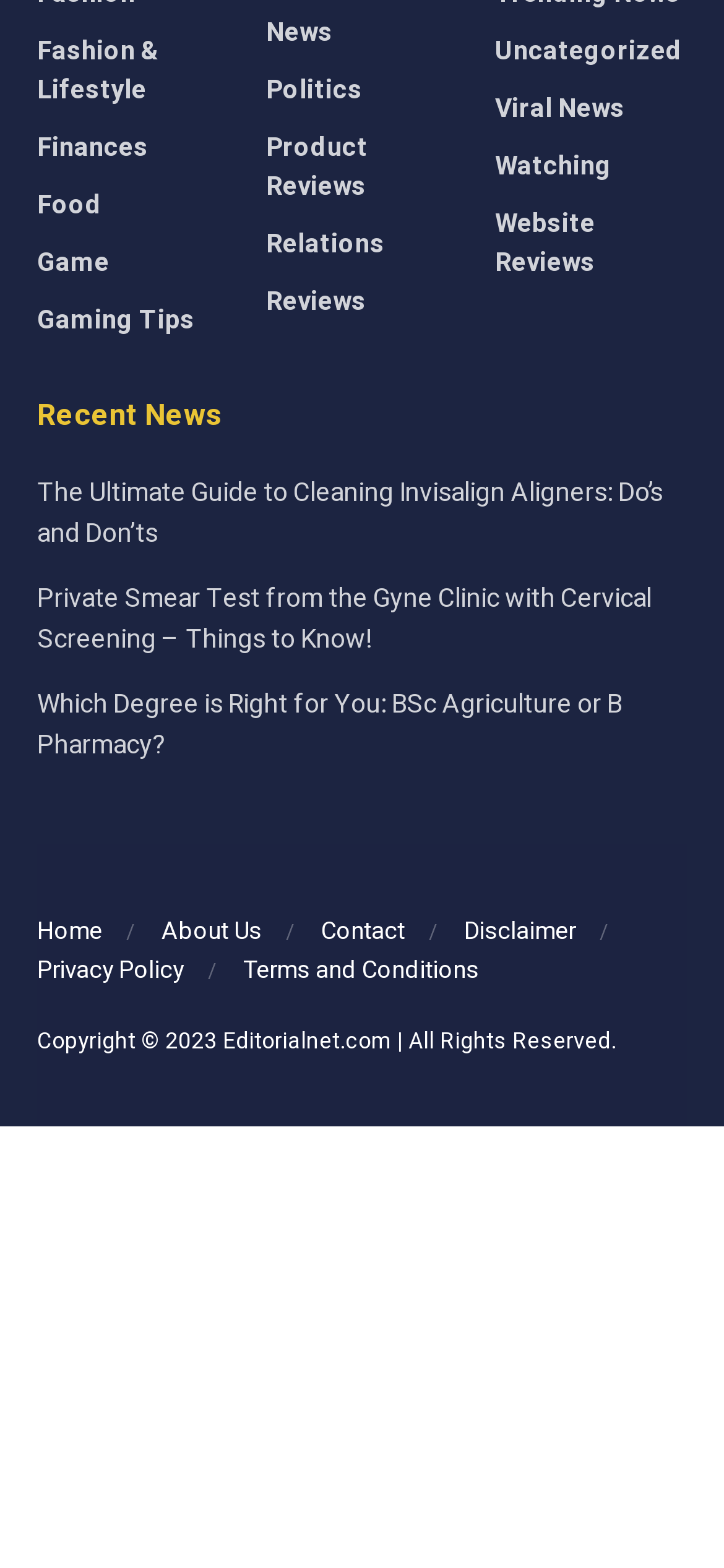Determine the bounding box coordinates for the region that must be clicked to execute the following instruction: "View Disclaimer".

[0.641, 0.582, 0.795, 0.605]